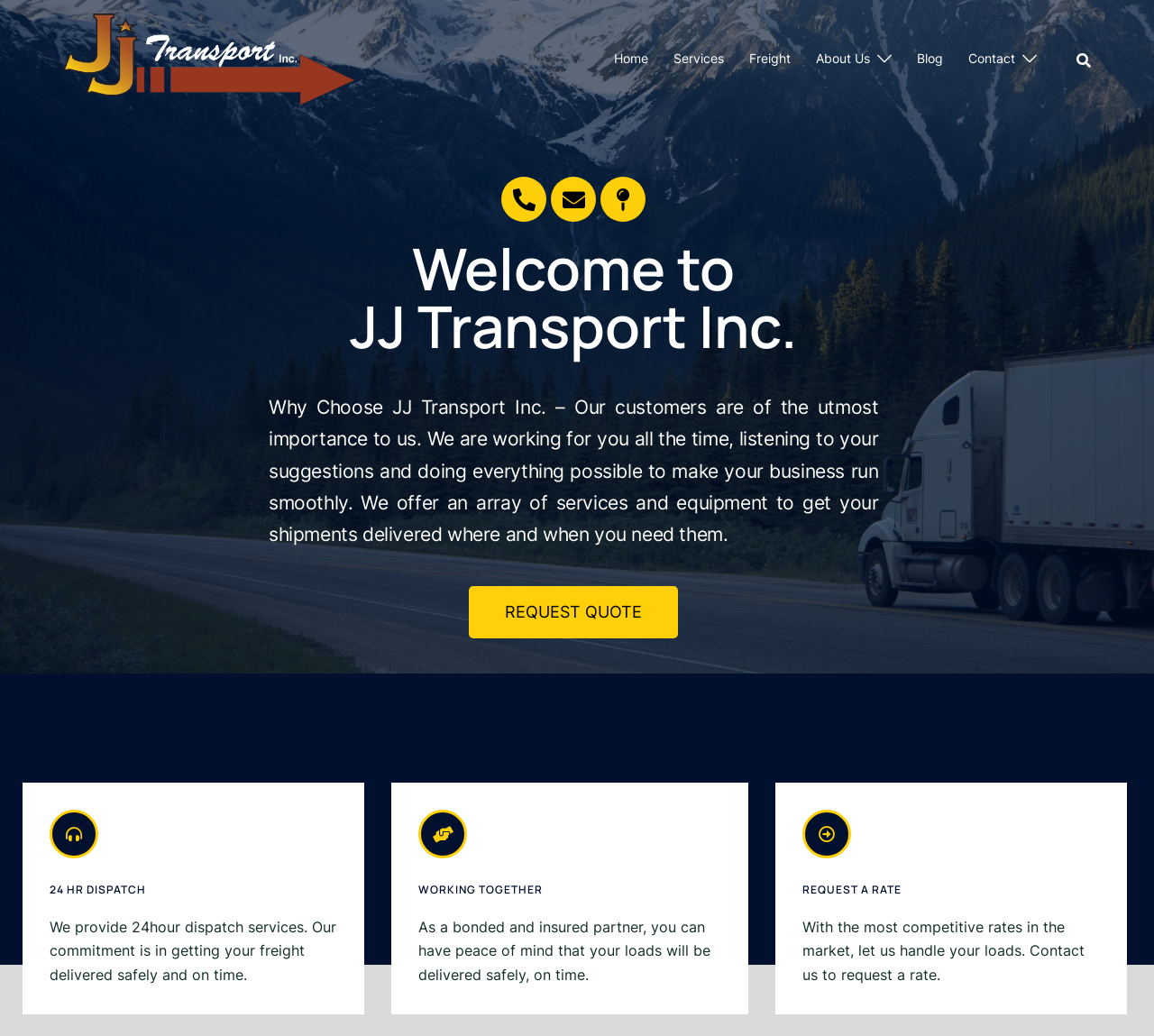Using the information in the image, could you please answer the following question in detail:
What is the purpose of the company?

The purpose of the company can be inferred from the text 'We offer an array of services and equipment to get your shipments delivered where and when you need them.' which suggests that the company is involved in delivering shipments.